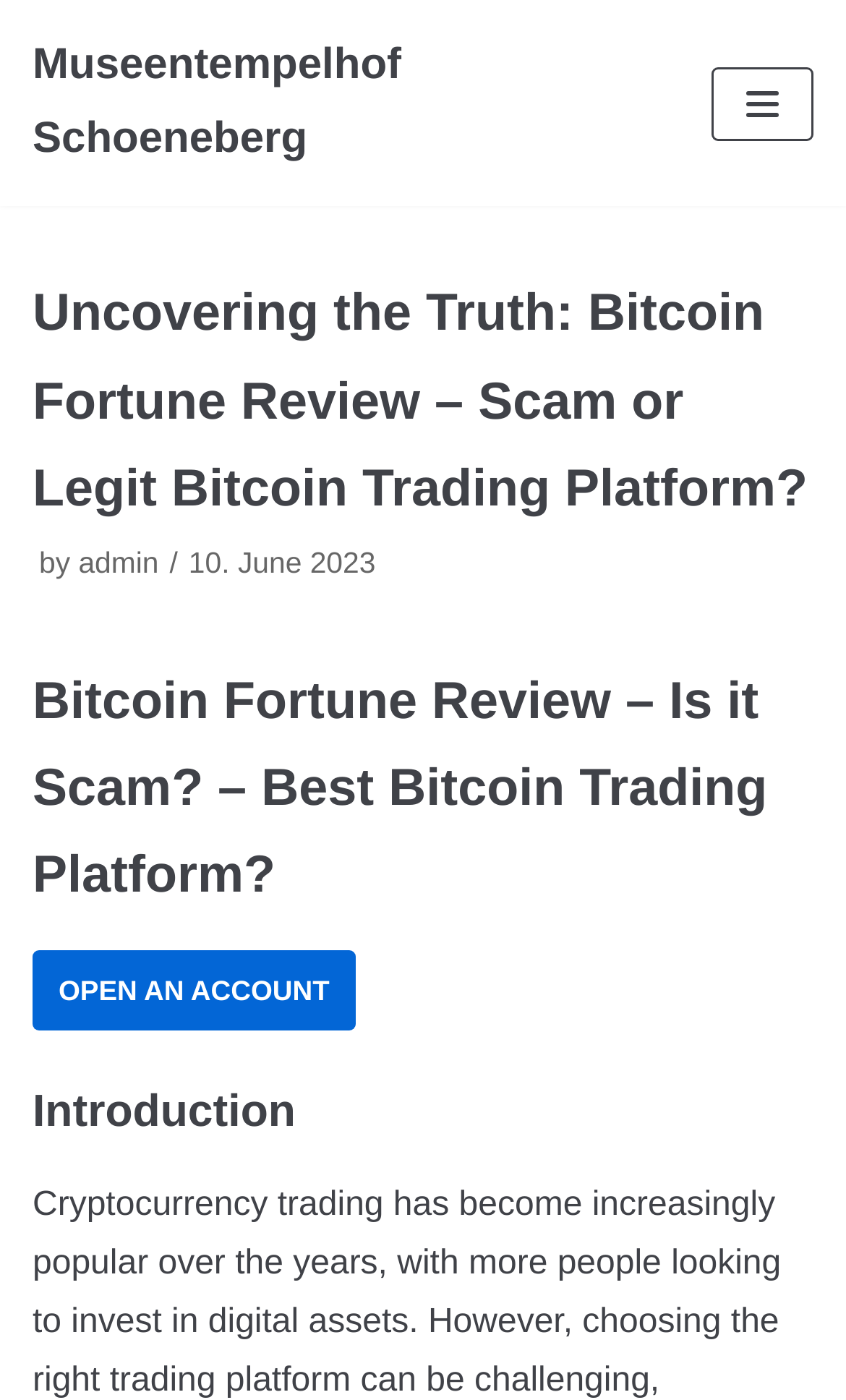Please respond to the question with a concise word or phrase:
What is the name of the website?

Museentempelhof Schoeneberg